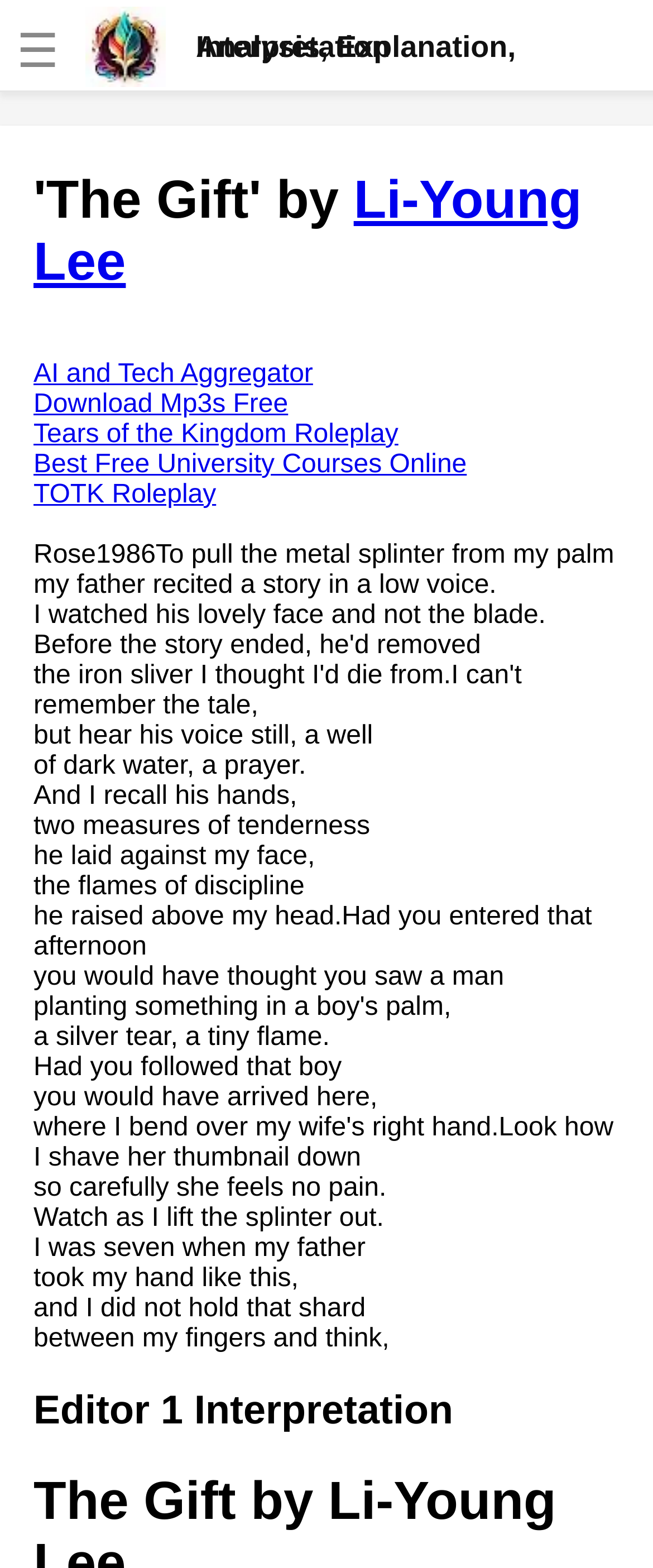What is the section title after the poem? Using the information from the screenshot, answer with a single word or phrase.

Editor 1 Interpretation